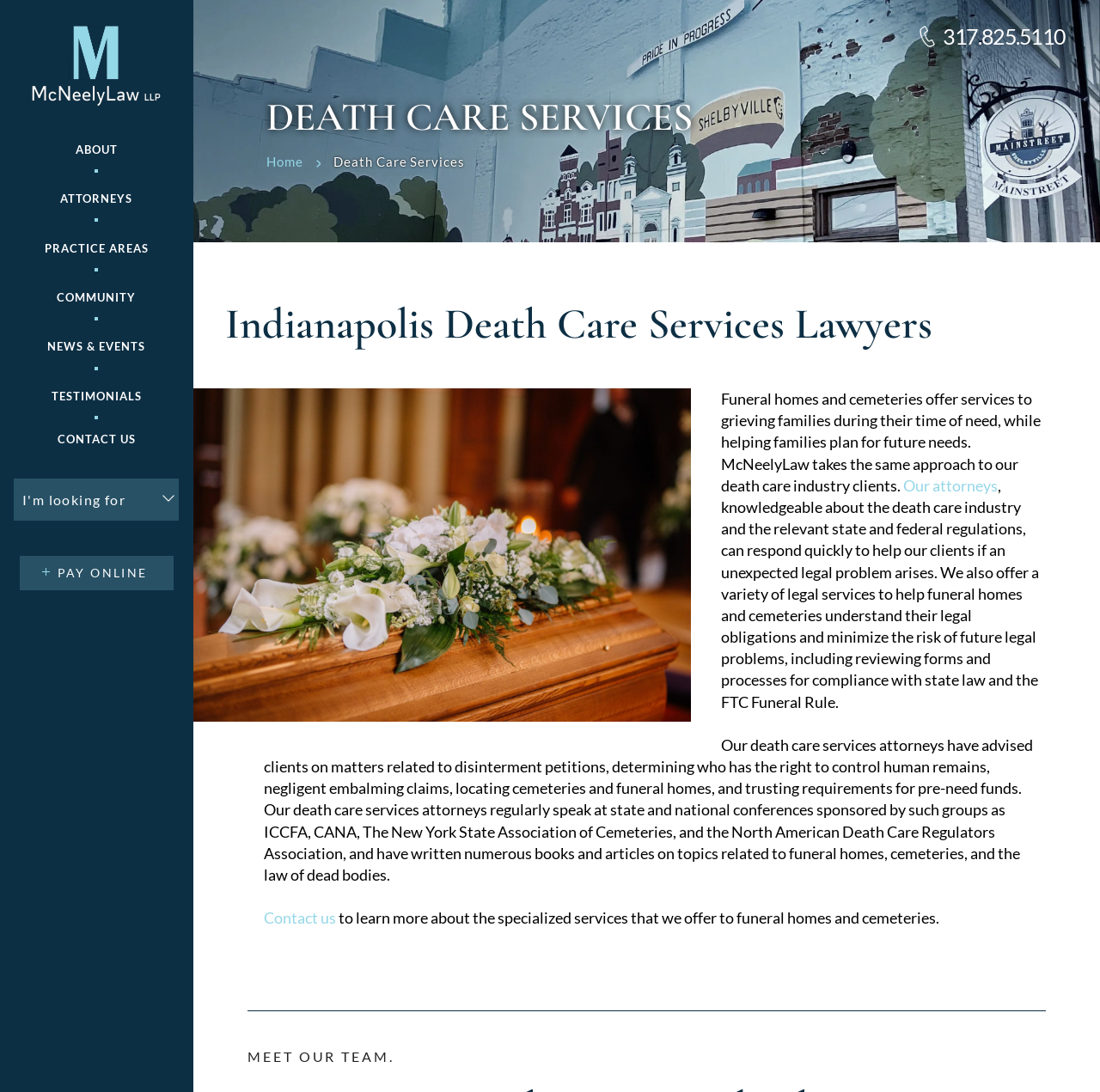Please identify the bounding box coordinates of the area that needs to be clicked to follow this instruction: "Click on Our attorneys".

[0.821, 0.436, 0.907, 0.453]